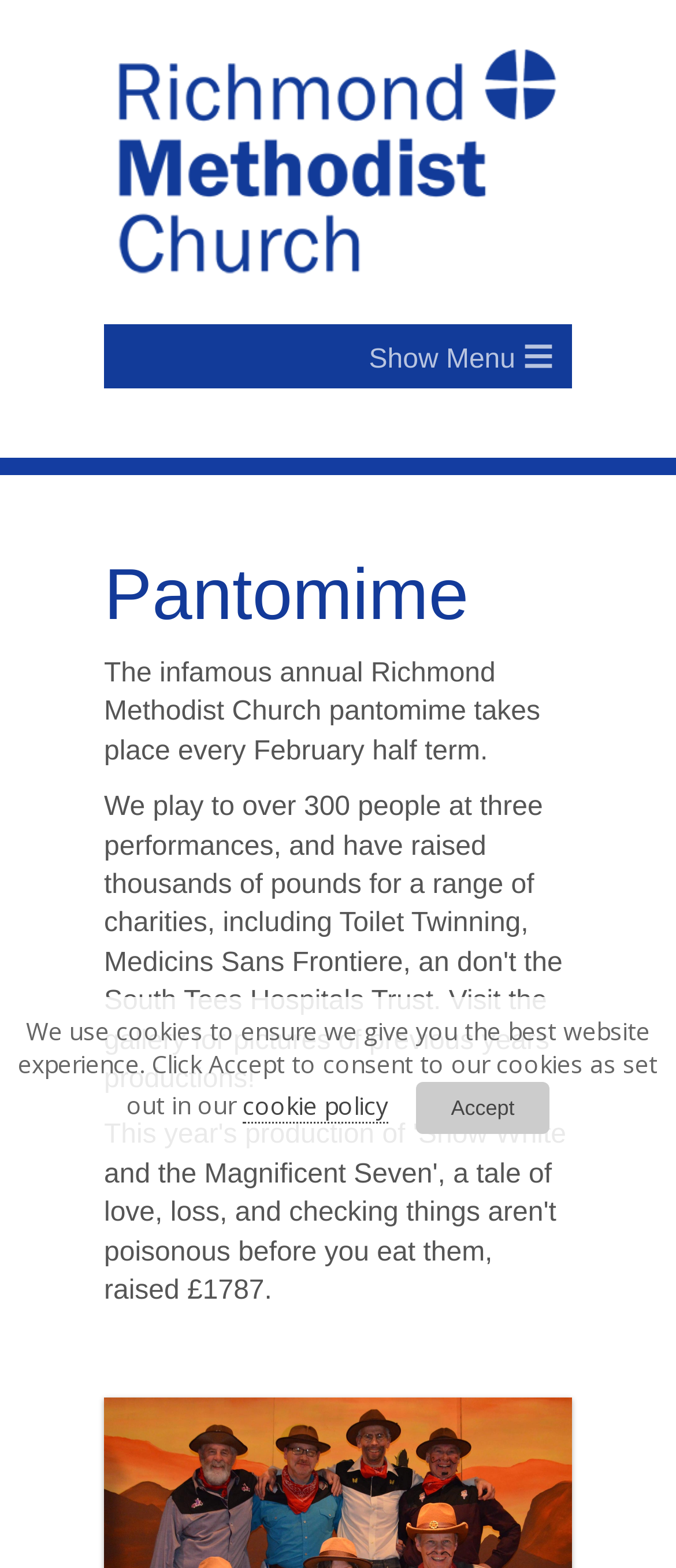Provide a one-word or brief phrase answer to the question:
How many links are in the top section?

2